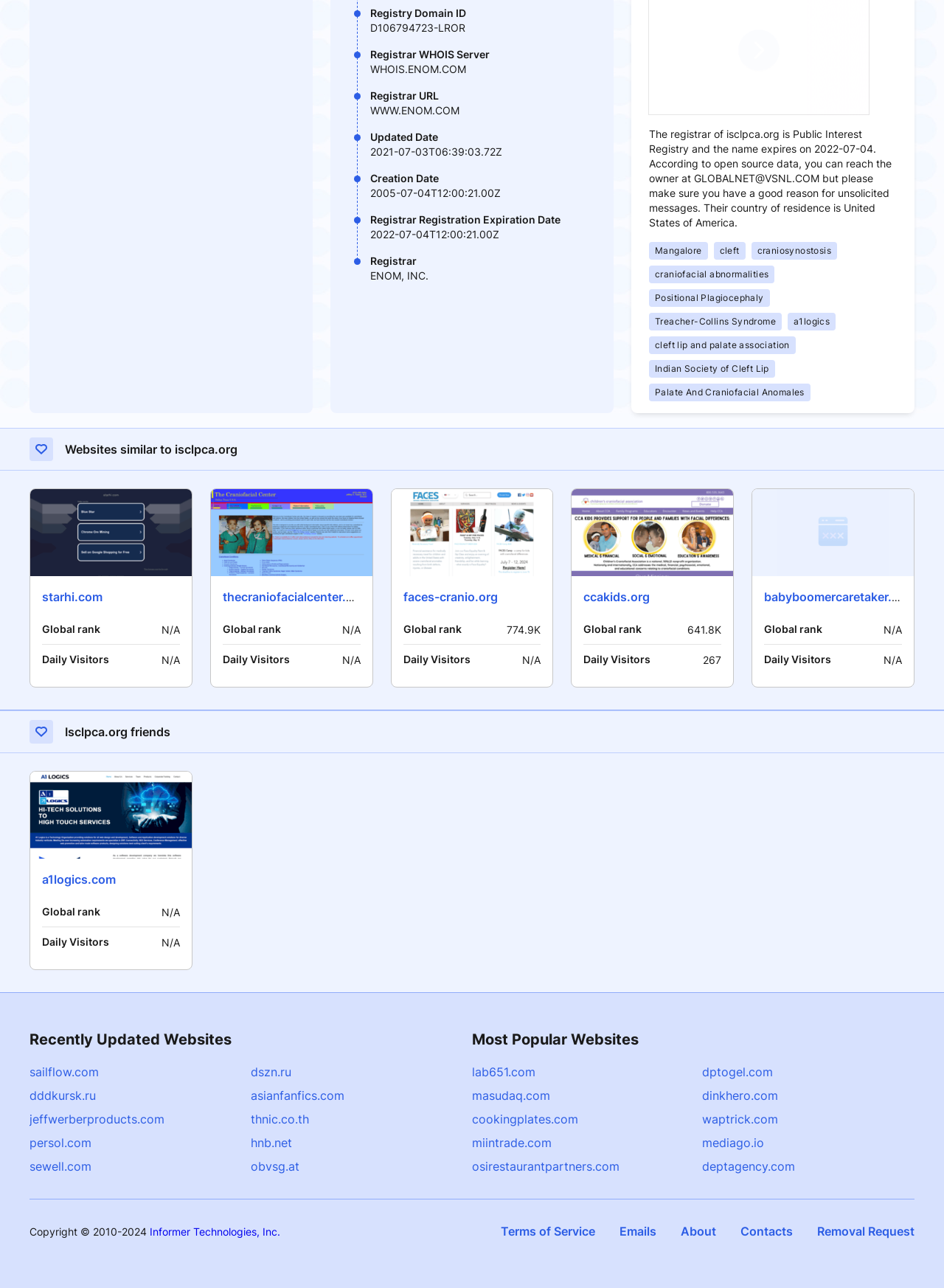Look at the image and write a detailed answer to the question: 
How many daily visitors does ccakids.org have?

The webpage provides information about similar websites, including ccakids.org. Under the 'Daily Visitors' heading, it is stated that ccakids.org has 267 daily visitors.